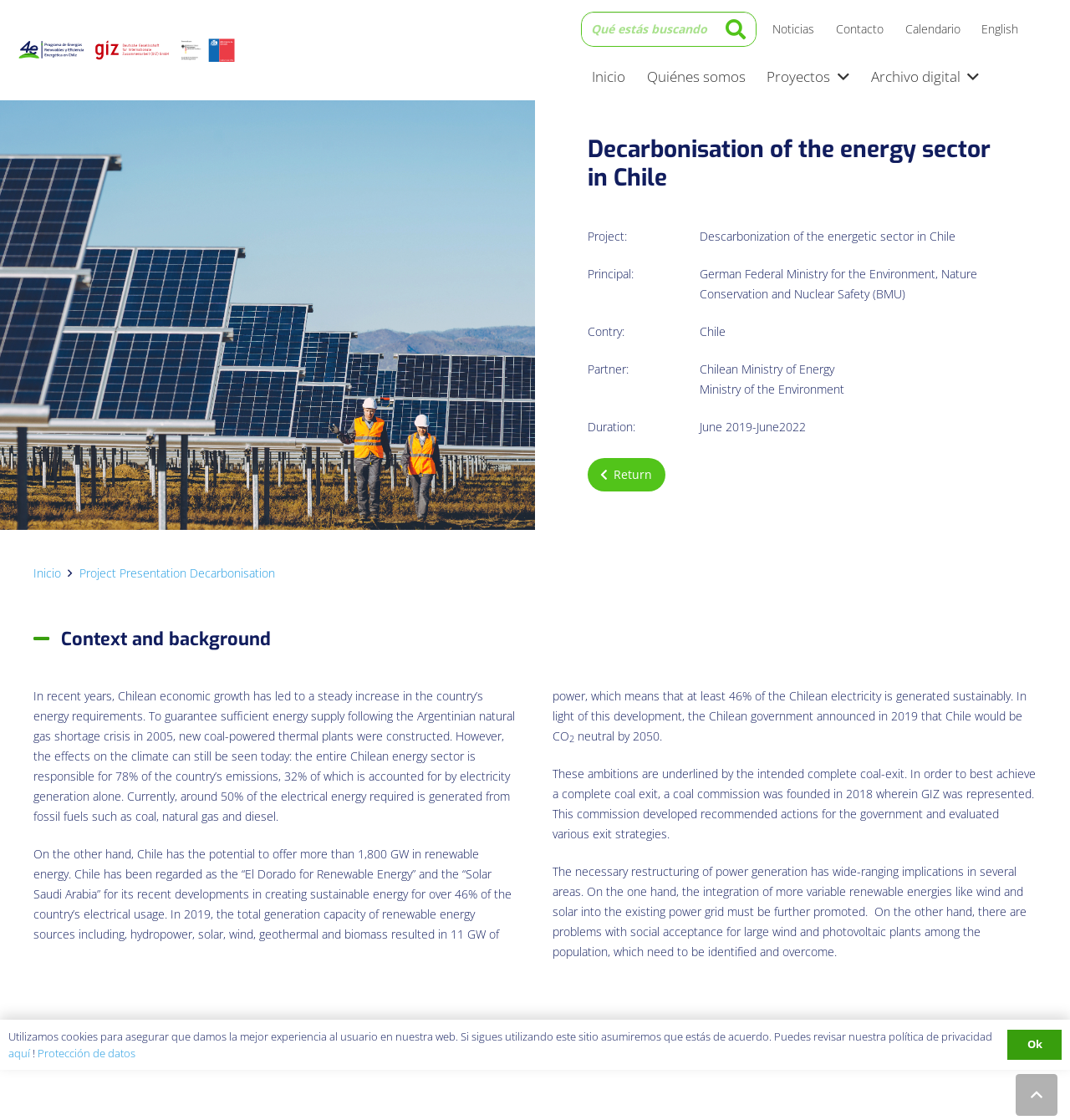For the given element description Protección de datos, determine the bounding box coordinates of the UI element. The coordinates should follow the format (top-left x, top-left y, bottom-right x, bottom-right y) and be within the range of 0 to 1.

[0.035, 0.934, 0.127, 0.947]